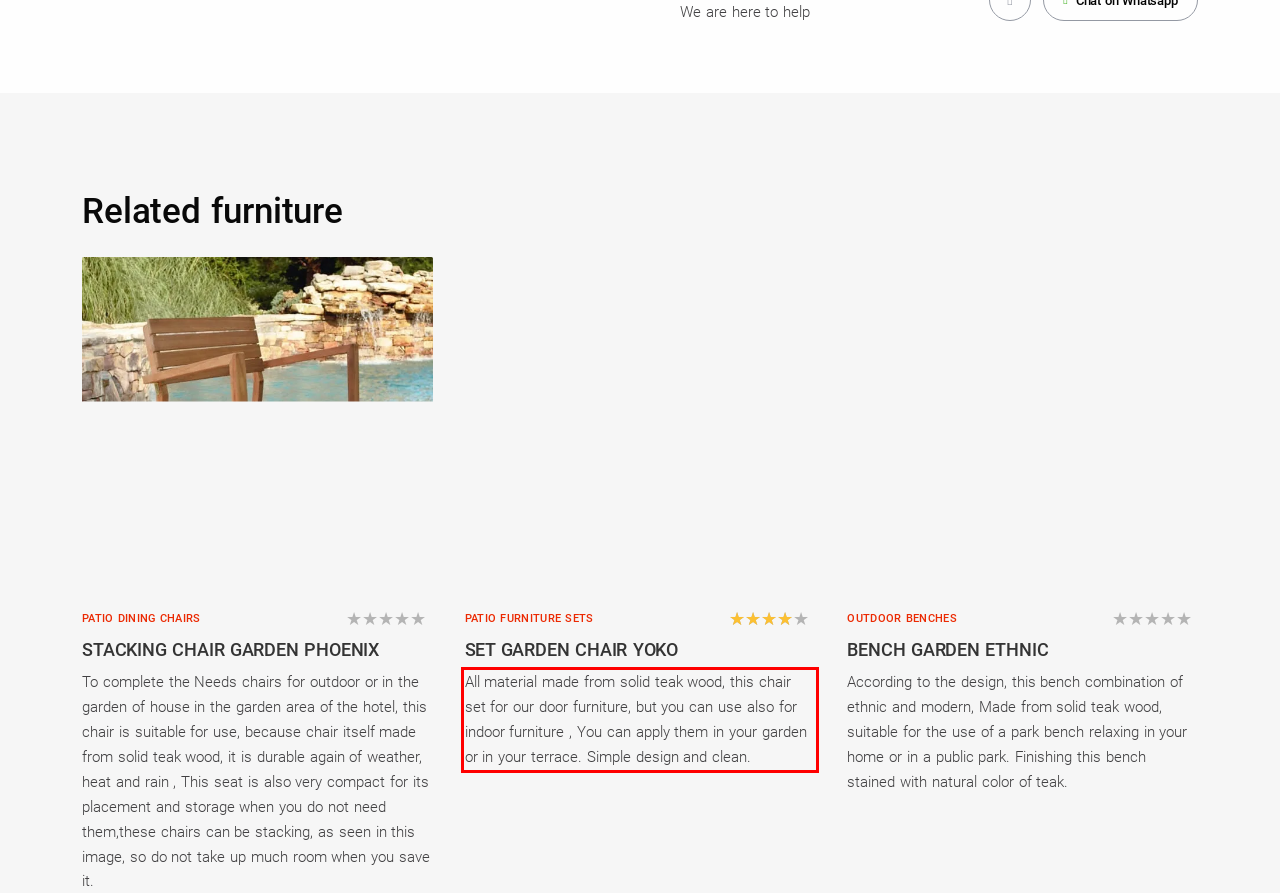Please perform OCR on the text content within the red bounding box that is highlighted in the provided webpage screenshot.

All material made from solid teak wood, this chair set for our door furniture, but you can use also for indoor furniture , You can apply them in your garden or in your terrace. Simple design and clean.